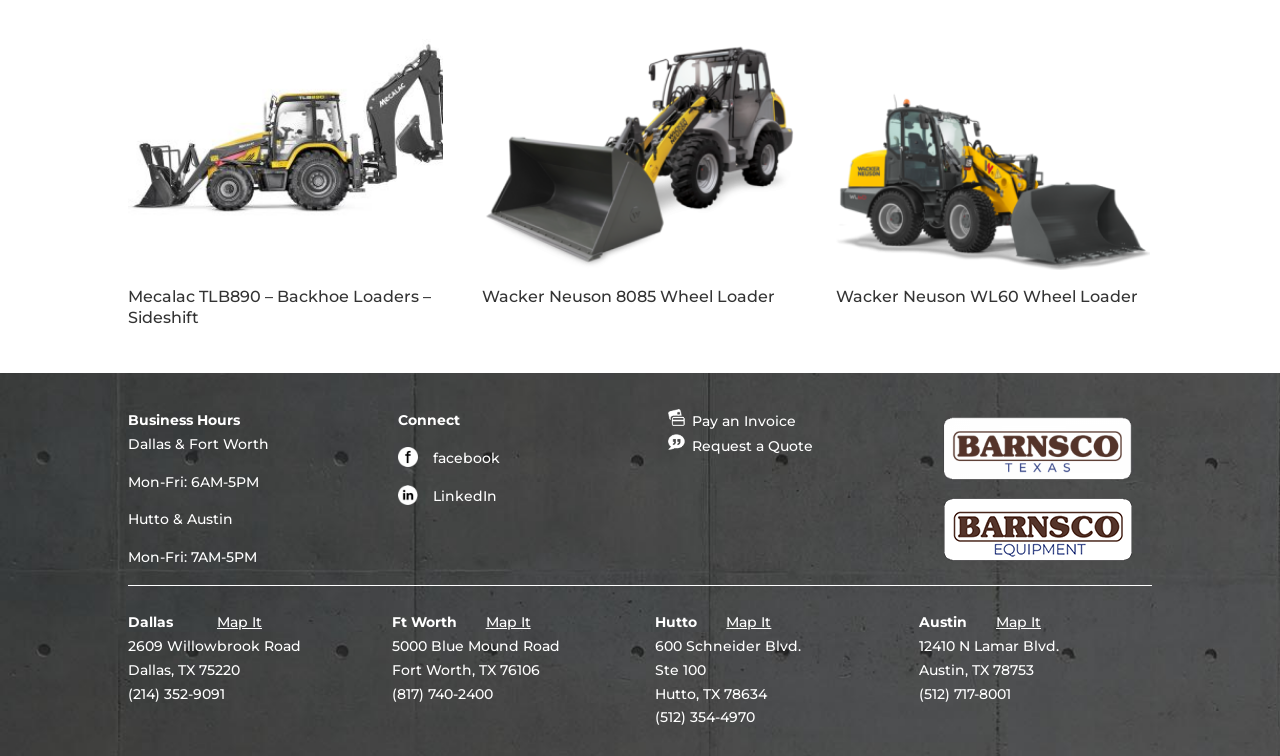What is the name of the wheel loader model listed?
Using the image as a reference, answer with just one word or a short phrase.

Wacker Neuson WL60